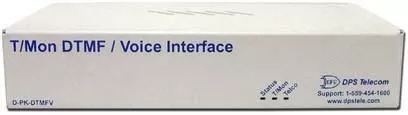Please look at the image and answer the question with a detailed explanation: What is the purpose of the T/Mon DTMF/Voice Interface?

The caption explains that the T/Mon DTMF/Voice Interface is designed for enhancing site security at unmanned locations, and it facilitates direct door-entry validation, allowing for effective management of access points.